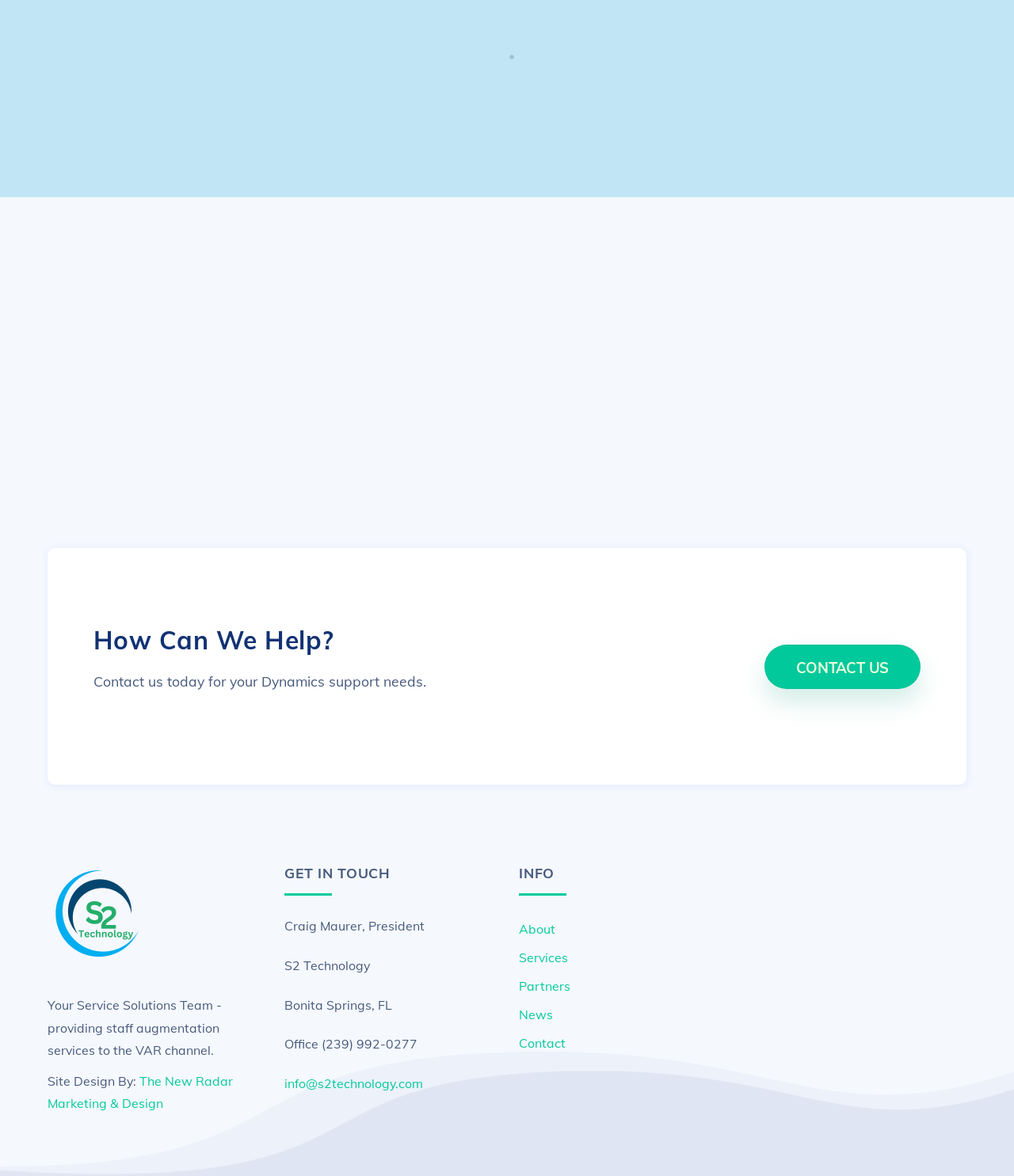Please identify the bounding box coordinates for the region that you need to click to follow this instruction: "Click 'CONTACT US'".

[0.754, 0.548, 0.908, 0.586]